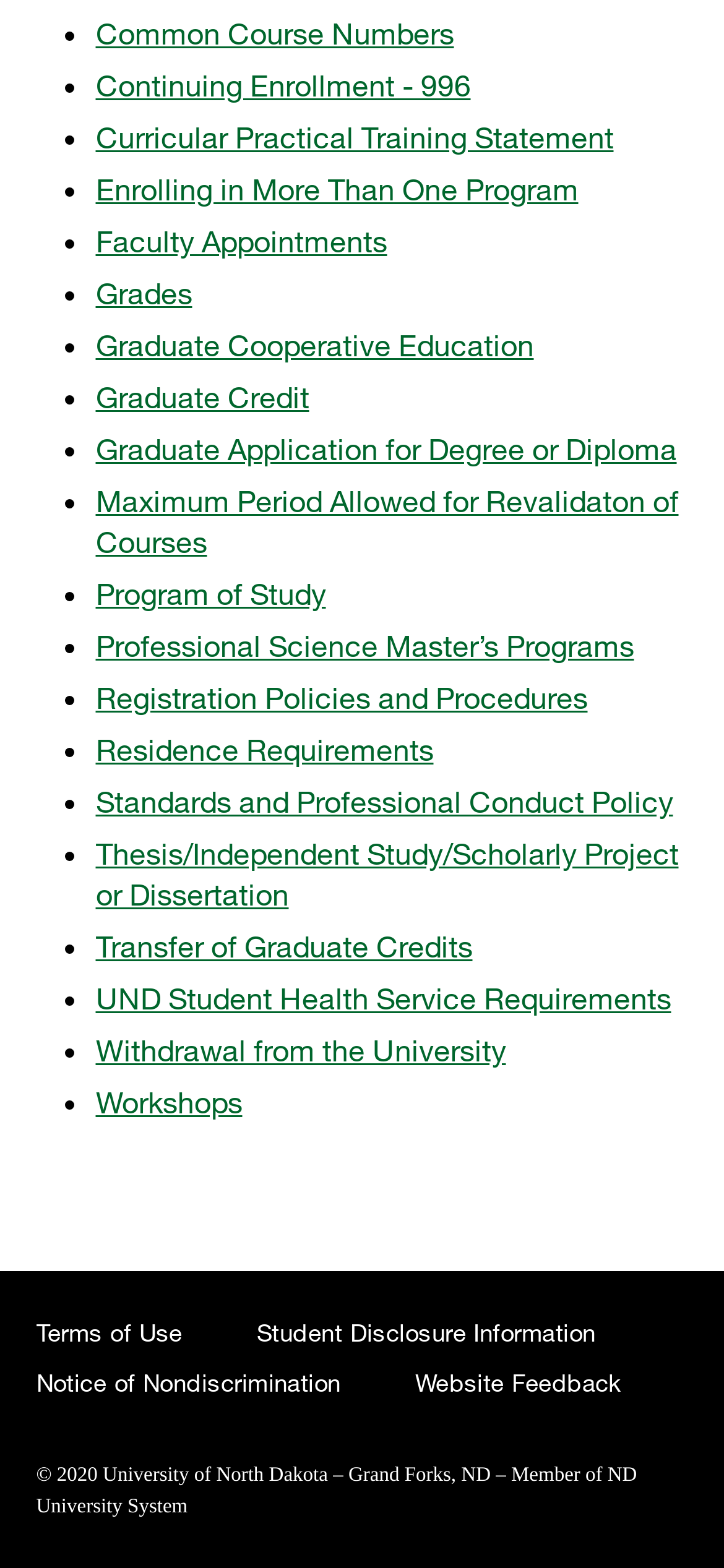Provide a short answer to the following question with just one word or phrase: What is the last link in the list?

Workshops